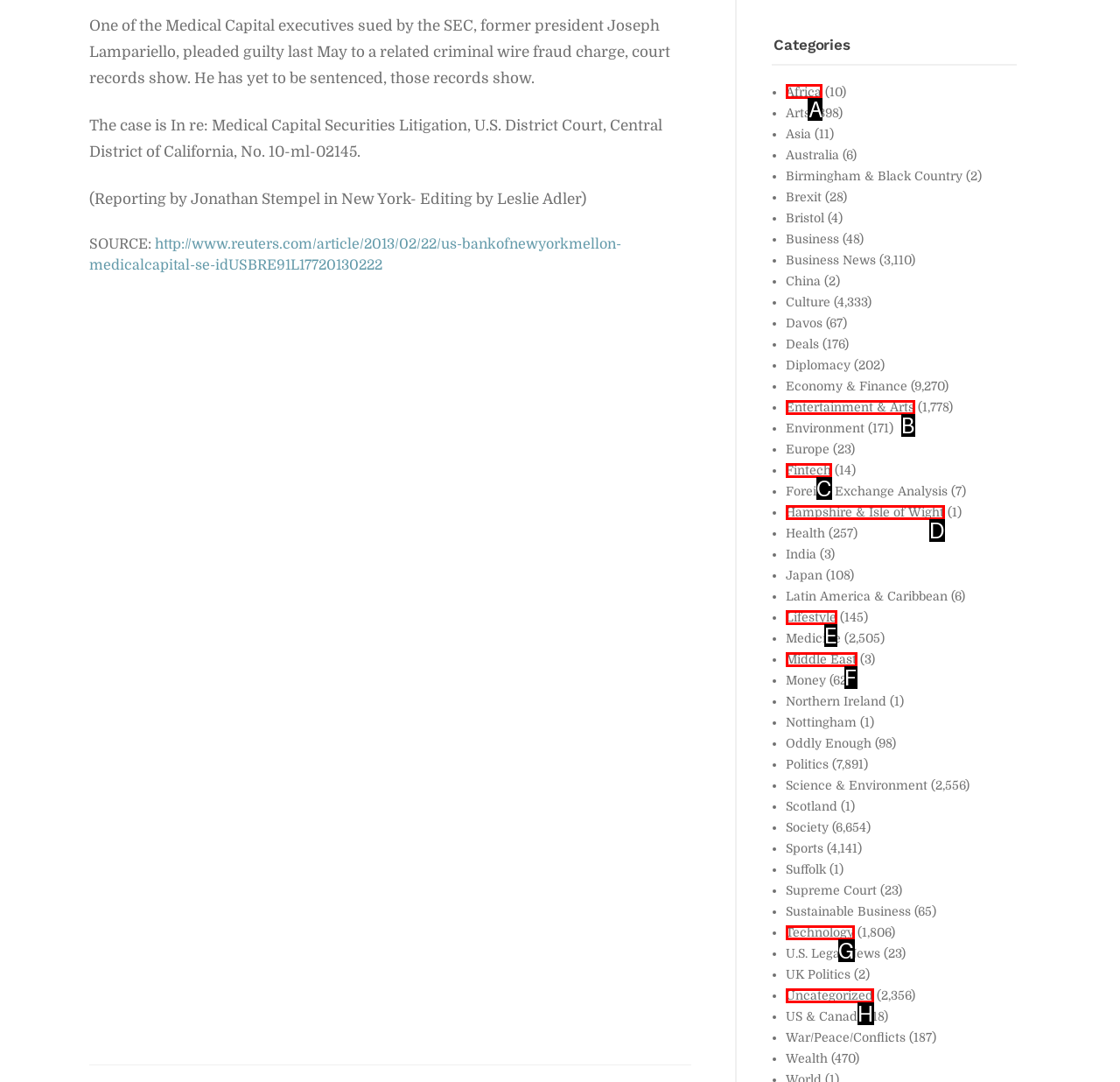Specify which element within the red bounding boxes should be clicked for this task: Explore the Africa category Respond with the letter of the correct option.

A